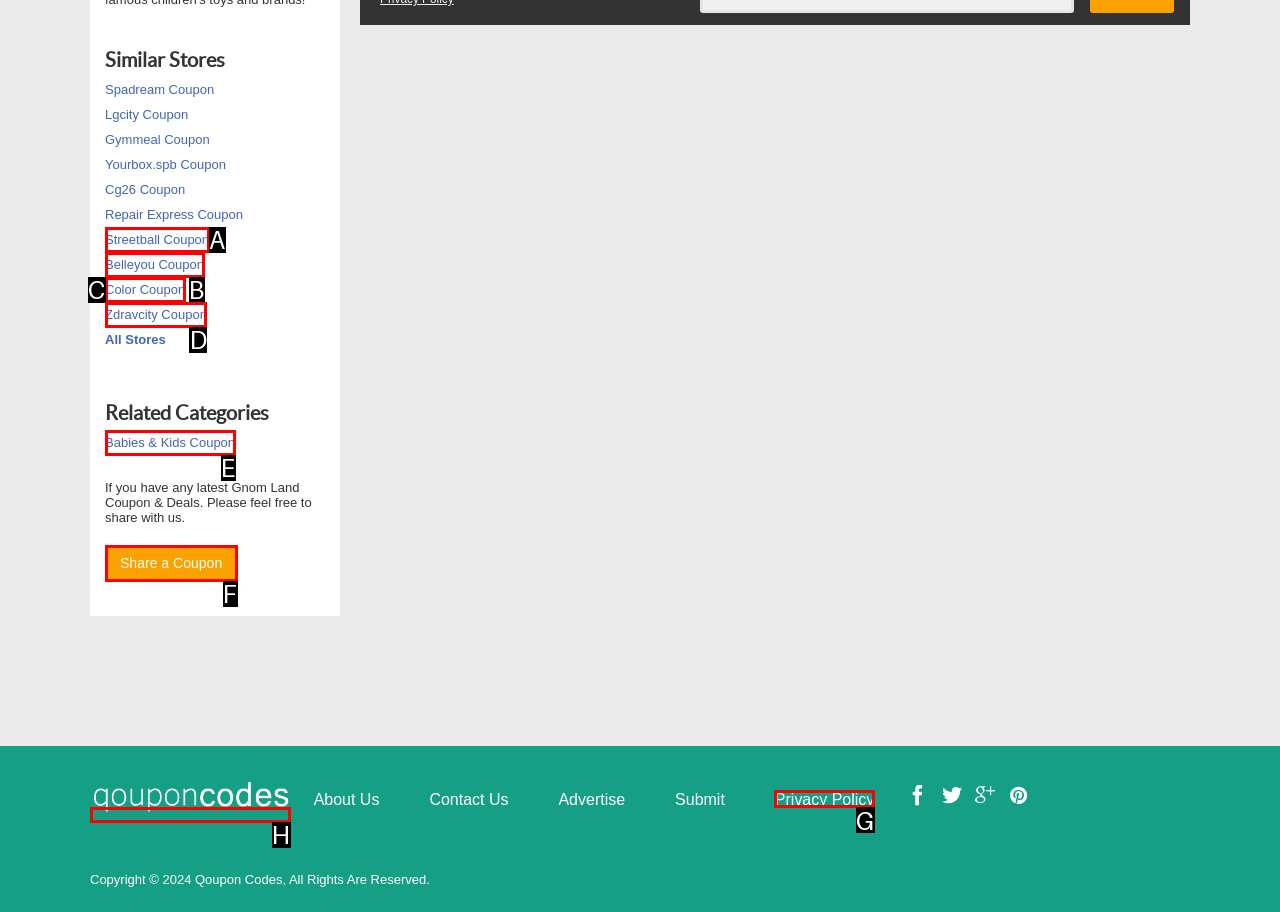Based on the description: alt="Qoupon Codes Coupons and Deals", identify the matching HTML element. Reply with the letter of the correct option directly.

H